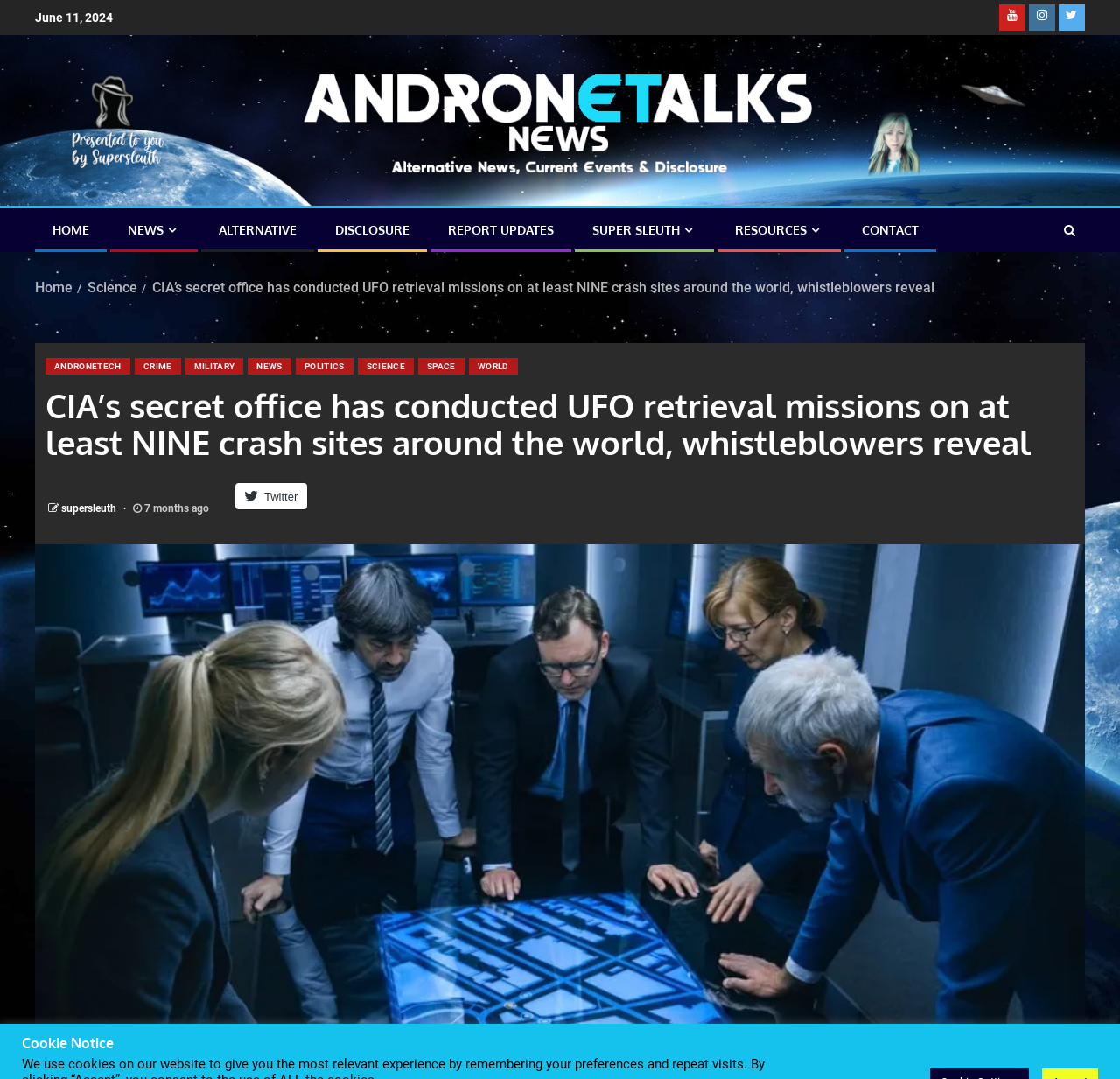Find and generate the main title of the webpage.

CIA’s secret office has conducted UFO retrieval missions on at least NINE crash sites around the world, whistleblowers reveal